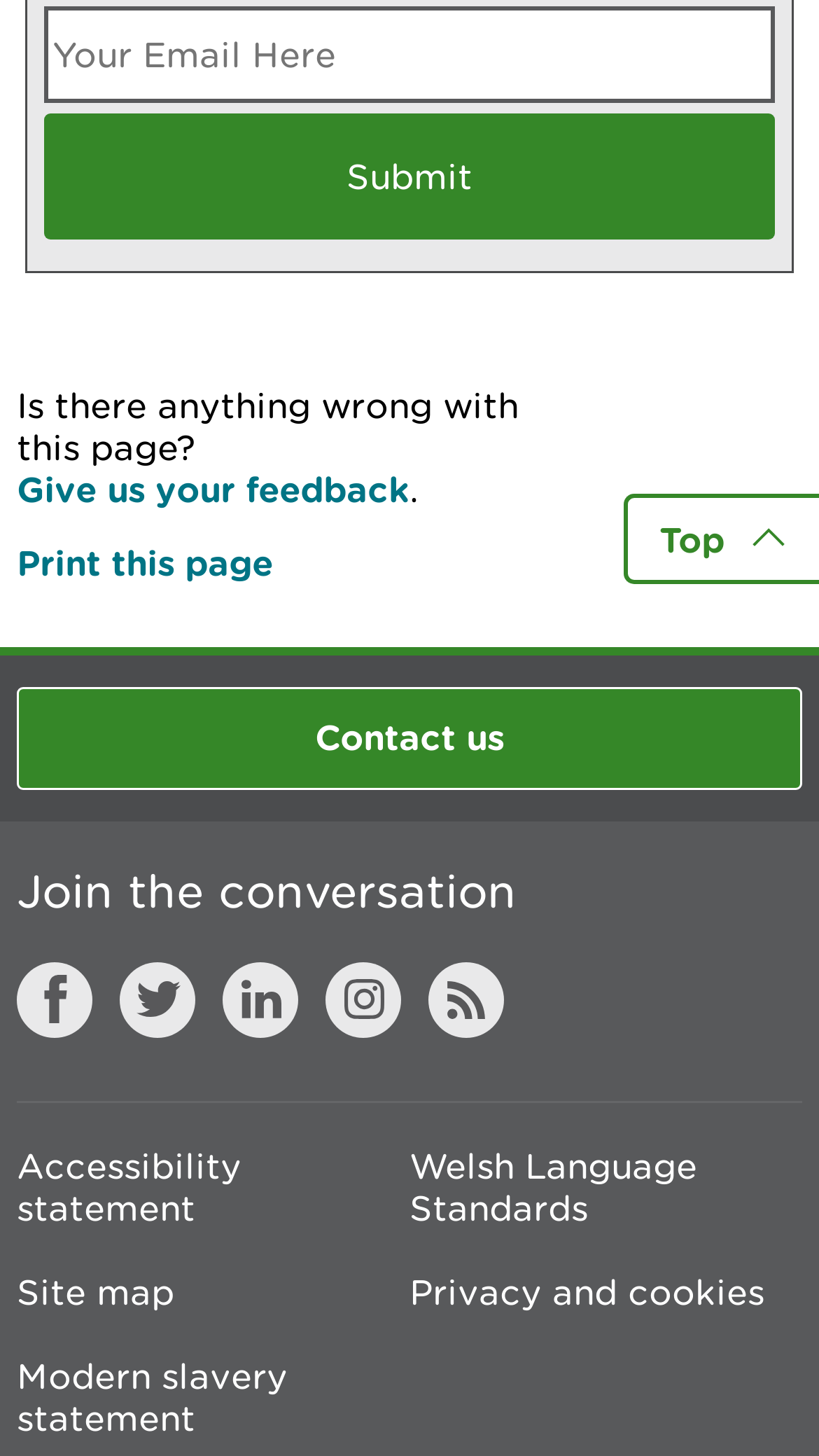Please identify the bounding box coordinates of the region to click in order to complete the given instruction: "Sign up for the newsletter". The coordinates should be four float numbers between 0 and 1, i.e., [left, top, right, bottom].

[0.054, 0.004, 0.946, 0.07]